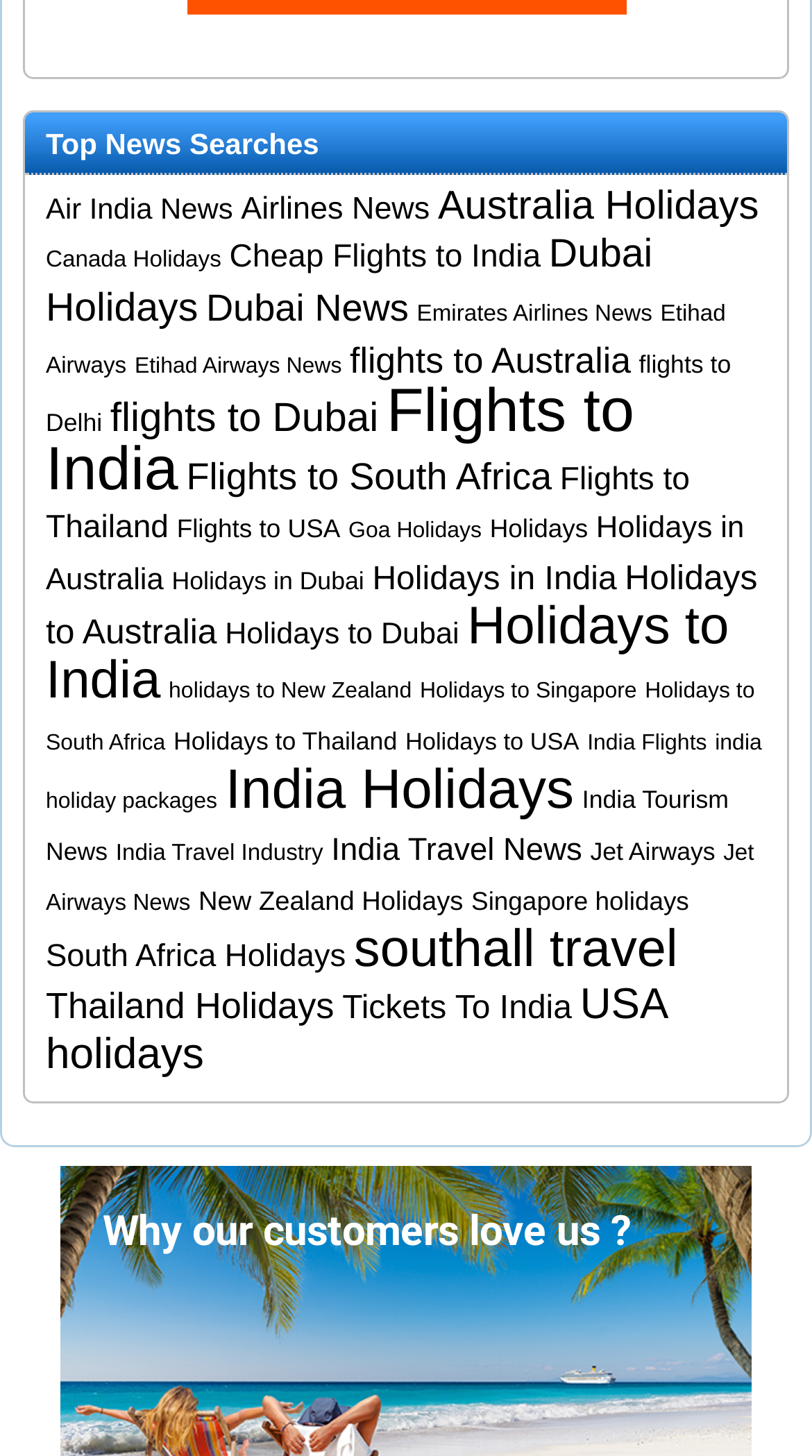What is the most popular holiday destination?
Relying on the image, give a concise answer in one word or a brief phrase.

India